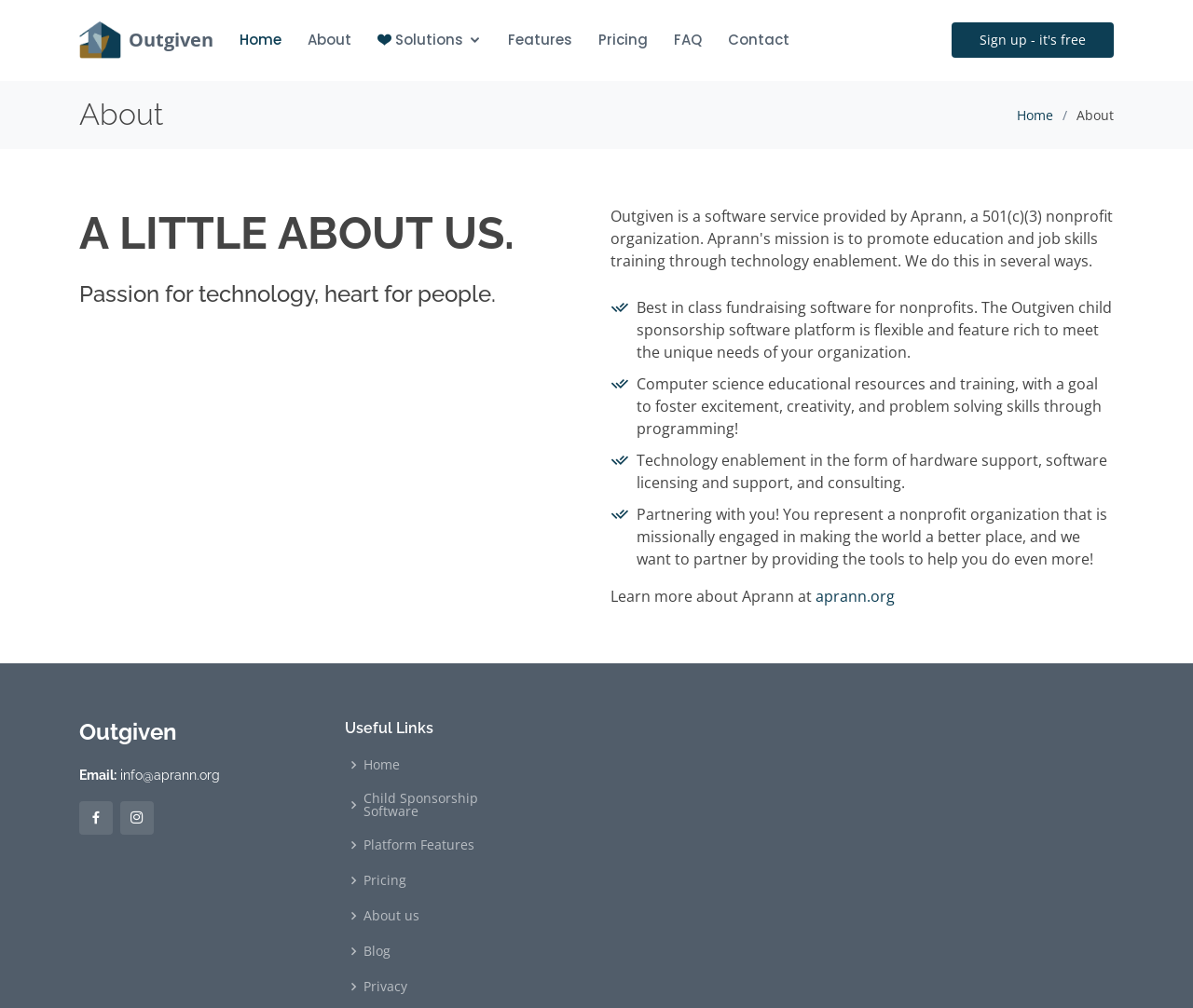Please provide the bounding box coordinates for the element that needs to be clicked to perform the instruction: "View the 'Features' page". The coordinates must consist of four float numbers between 0 and 1, formatted as [left, top, right, bottom].

[0.426, 0.03, 0.48, 0.05]